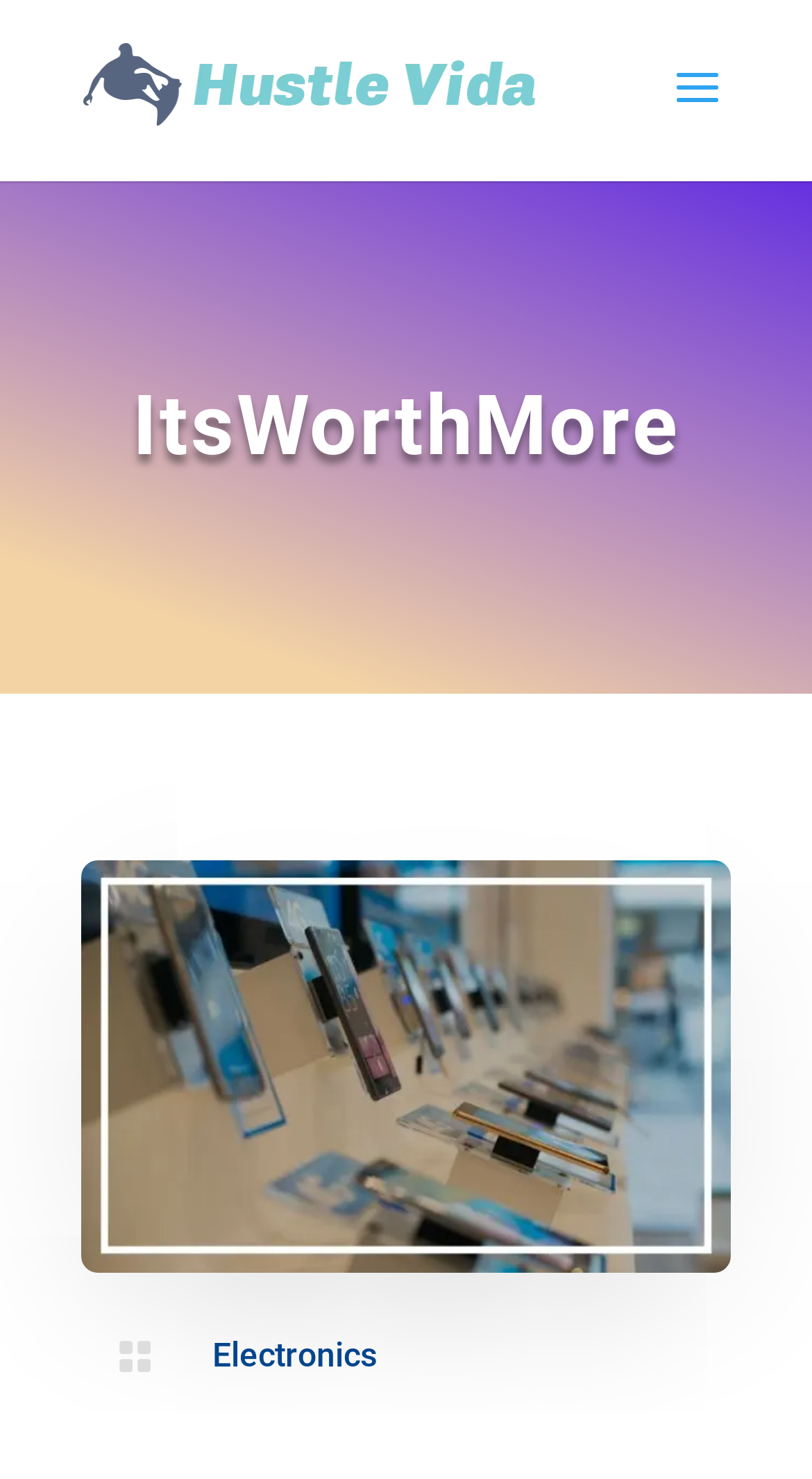Using the details in the image, give a detailed response to the question below:
What is the category of products shown?

I inferred this by looking at the heading 'Electronics' which is a subheading under the main heading 'ItsWorthMore'. This suggests that the webpage is currently showing products related to electronics.